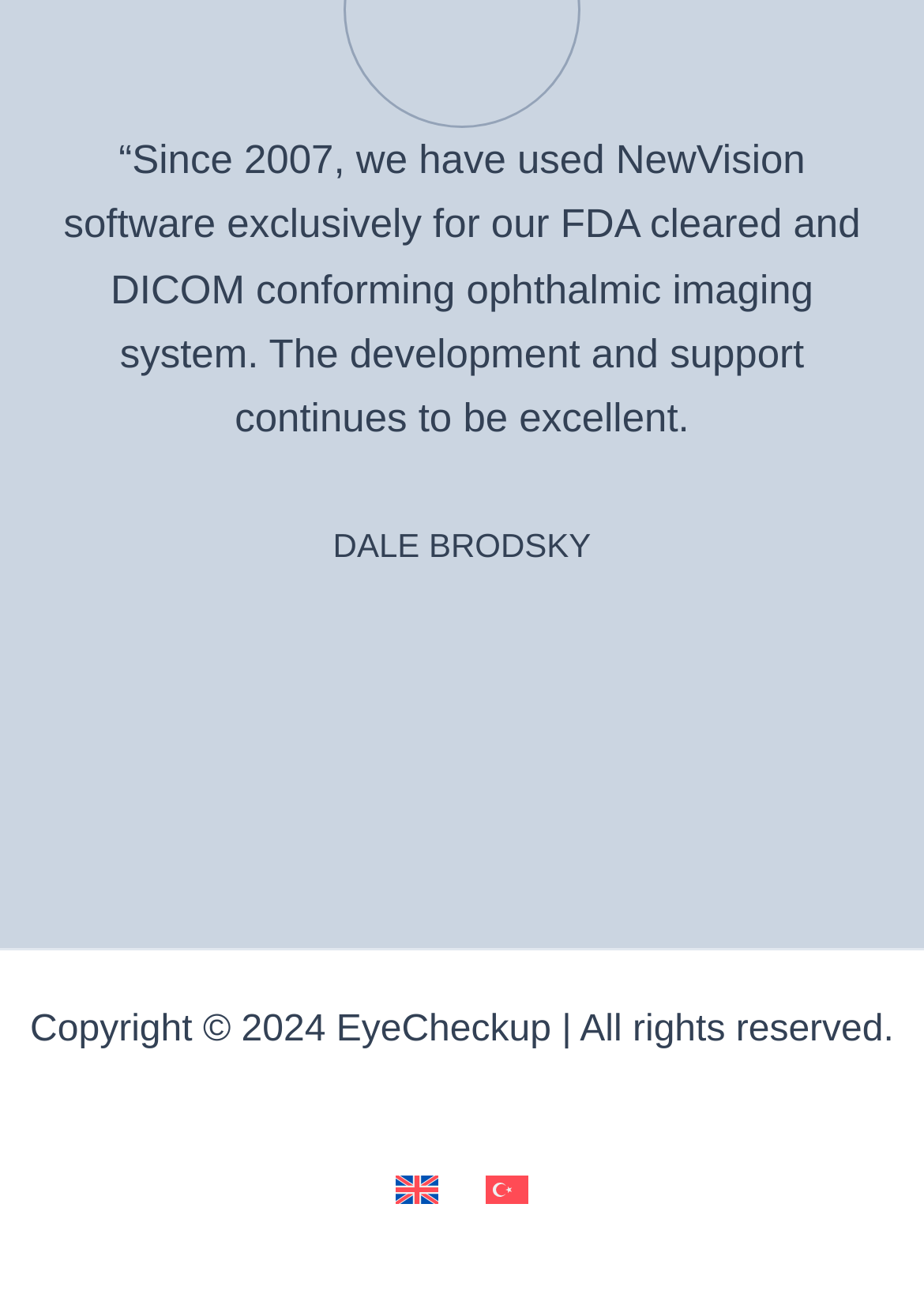What is the year of copyright?
Give a one-word or short-phrase answer derived from the screenshot.

2024